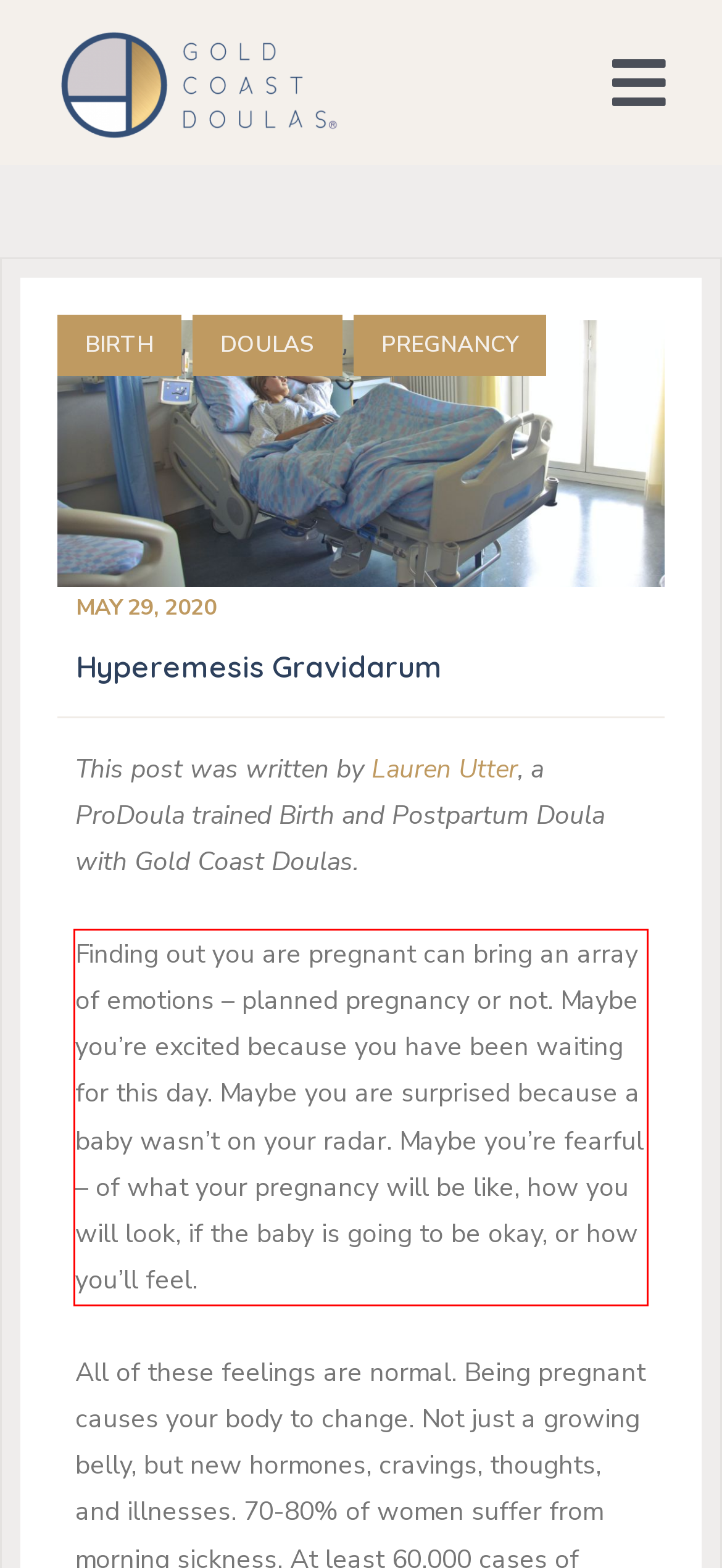Please analyze the screenshot of a webpage and extract the text content within the red bounding box using OCR.

Finding out you are pregnant can bring an array of emotions – planned pregnancy or not. Maybe you’re excited because you have been waiting for this day. Maybe you are surprised because a baby wasn’t on your radar. Maybe you’re fearful – of what your pregnancy will be like, how you will look, if the baby is going to be okay, or how you’ll feel.